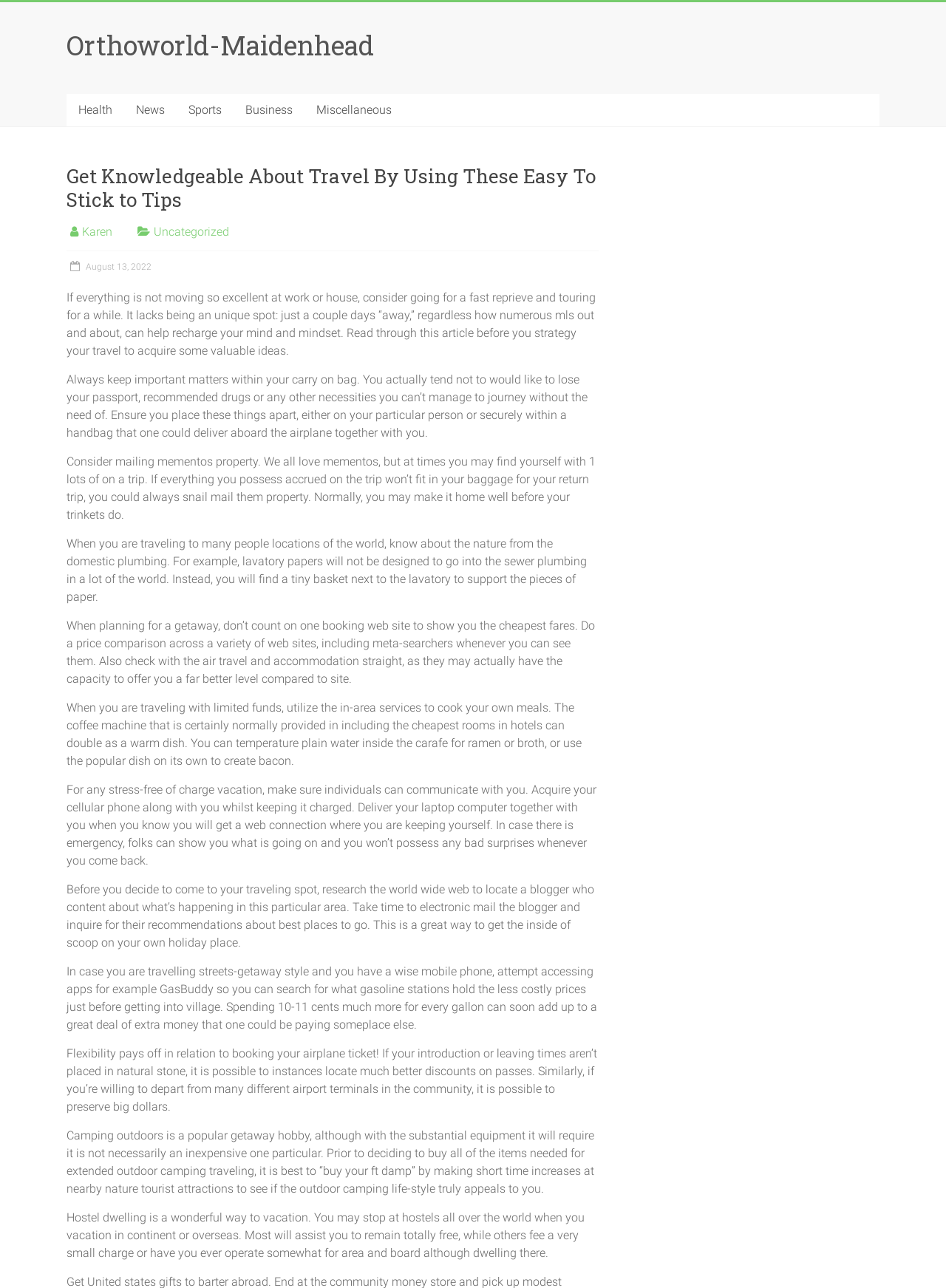What is the category of the link 'Health'?
Based on the image, answer the question with a single word or brief phrase.

Navigation